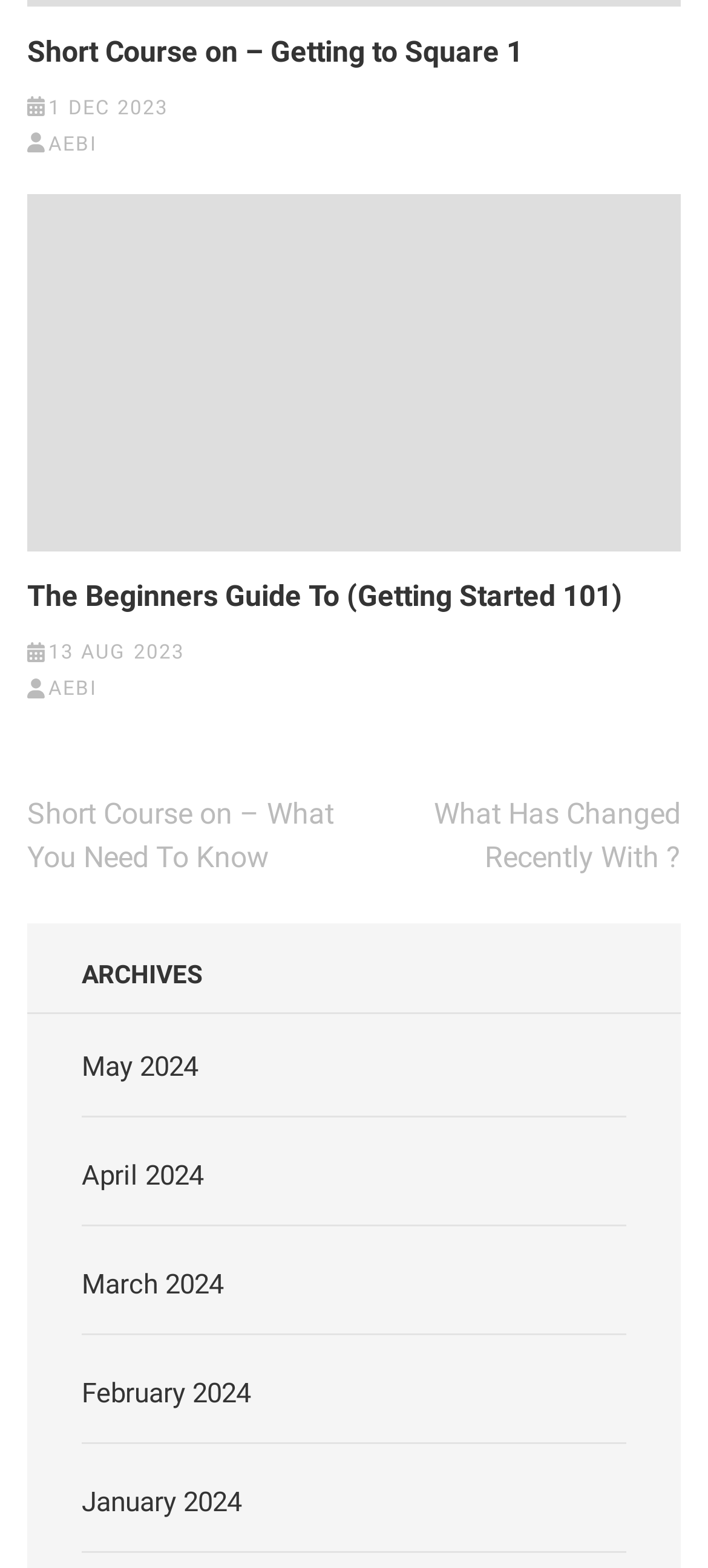Respond to the following question with a brief word or phrase:
What is the date of the latest article?

1 DEC 2023